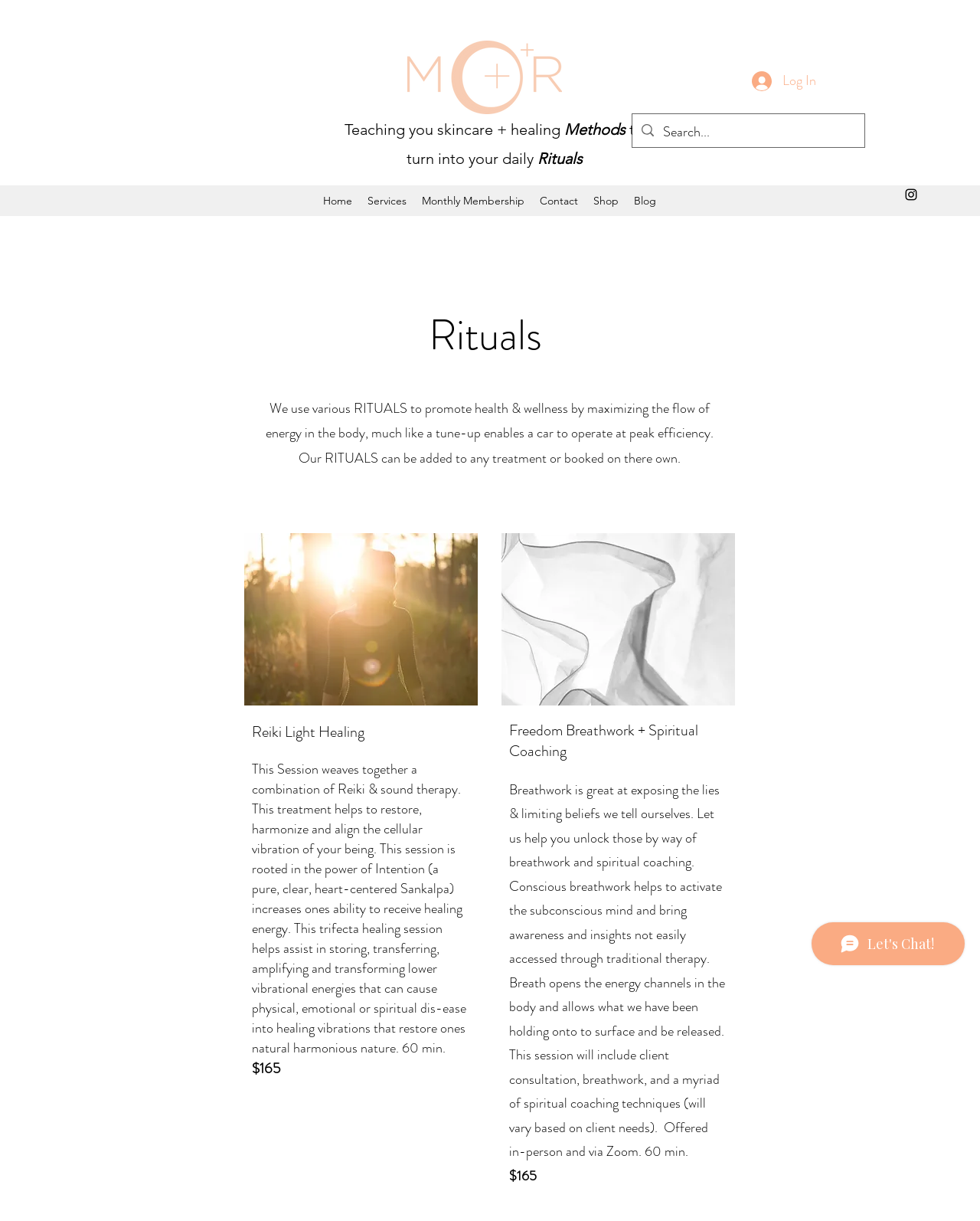Determine the bounding box coordinates of the target area to click to execute the following instruction: "Go to the Home page."

[0.322, 0.153, 0.368, 0.176]